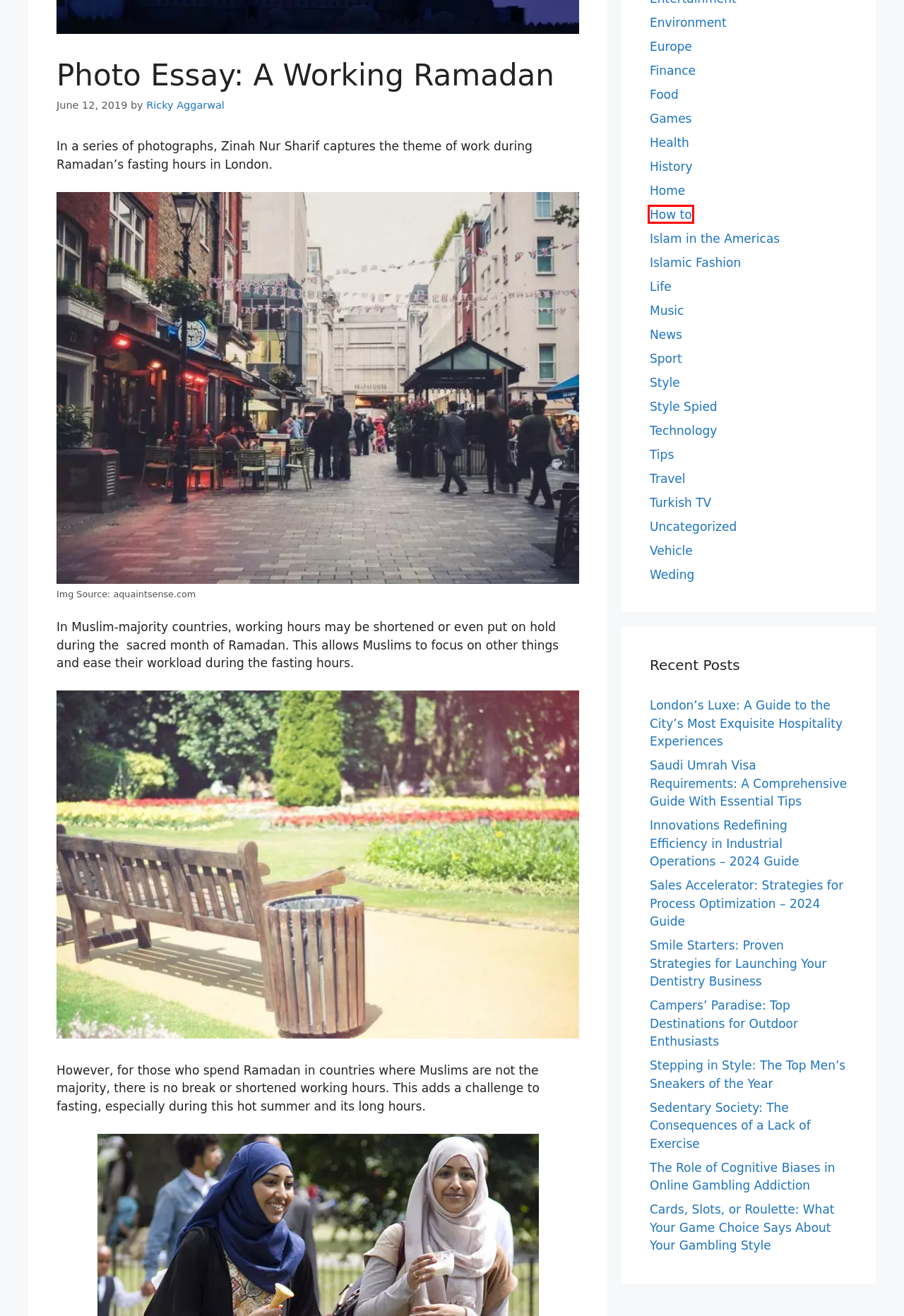Analyze the screenshot of a webpage with a red bounding box and select the webpage description that most accurately describes the new page resulting from clicking the element inside the red box. Here are the candidates:
A. Smile Starters: Proven Strategies for Launching Your Dentistry Business - Aquila Style
B. Uncategorized Archives - Aquila Style
C. Sales Accelerator: Strategies for Process Optimization - 2024 Guide - Aquila Style
D. Vehicle Archives - Aquila Style
E. Turkish TV Archives - Aquila Style
F. How to Archives - Aquila Style
G. Ricky Aggarwal, Author at Aquila Style
H. Stepping in Style: The Top Men's Sneakers of the Year - Aquila Style

F